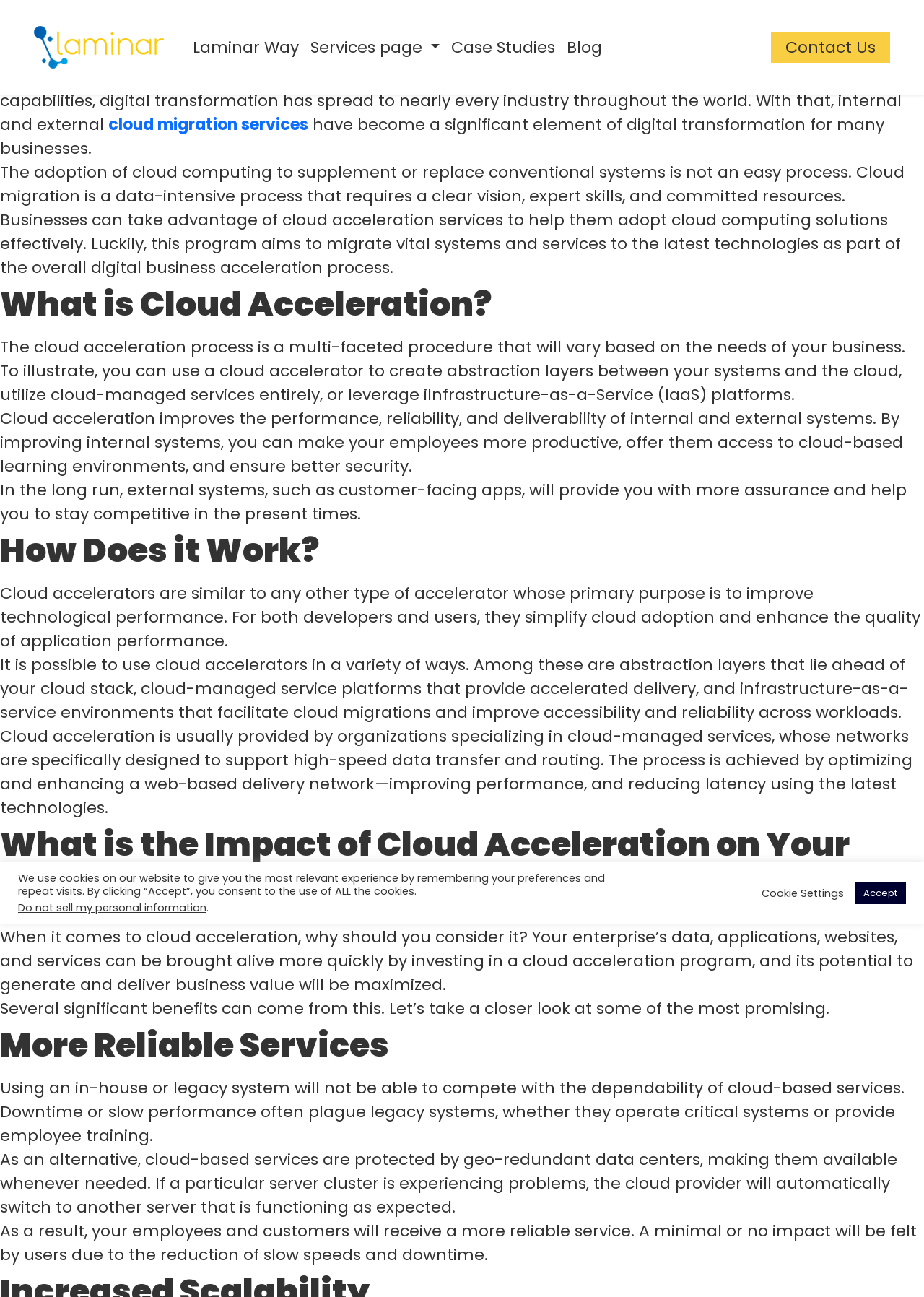Articulate a complete and detailed caption of the webpage elements.

This webpage is an archive page of a blog, with a total of 6 pages. The top section of the page features a navigation menu with links to the website's main pages, including "Laminar Way", "Services", "Case Studies", "Blog", and "Contact Us". 

Below the navigation menu, there is a brief introduction to digital transformation and its significance in various industries. The introduction is followed by a series of articles or blog posts, each with its own heading and content. The first article discusses cloud migration services and their importance in digital transformation. 

The next section is titled "What is Cloud Acceleration?" and explains the concept of cloud acceleration, its benefits, and how it improves the performance, reliability, and deliverability of internal and external systems. 

The following section, "How Does it Work?", delves deeper into the process of cloud acceleration, explaining how cloud accelerators simplify cloud adoption and enhance application performance. 

The subsequent section, "What is the Impact of Cloud Acceleration on Your Company?", highlights the benefits of cloud acceleration, including increased reliability, improved performance, and enhanced business value. 

The final section of the page is dedicated to the topic of "More Reliable Services", emphasizing the advantages of cloud-based services over in-house or legacy systems, including reduced downtime and improved availability.

At the bottom of the page, there is a notification about the use of cookies on the website, with options to accept, customize cookie settings, or decline the use of cookies.